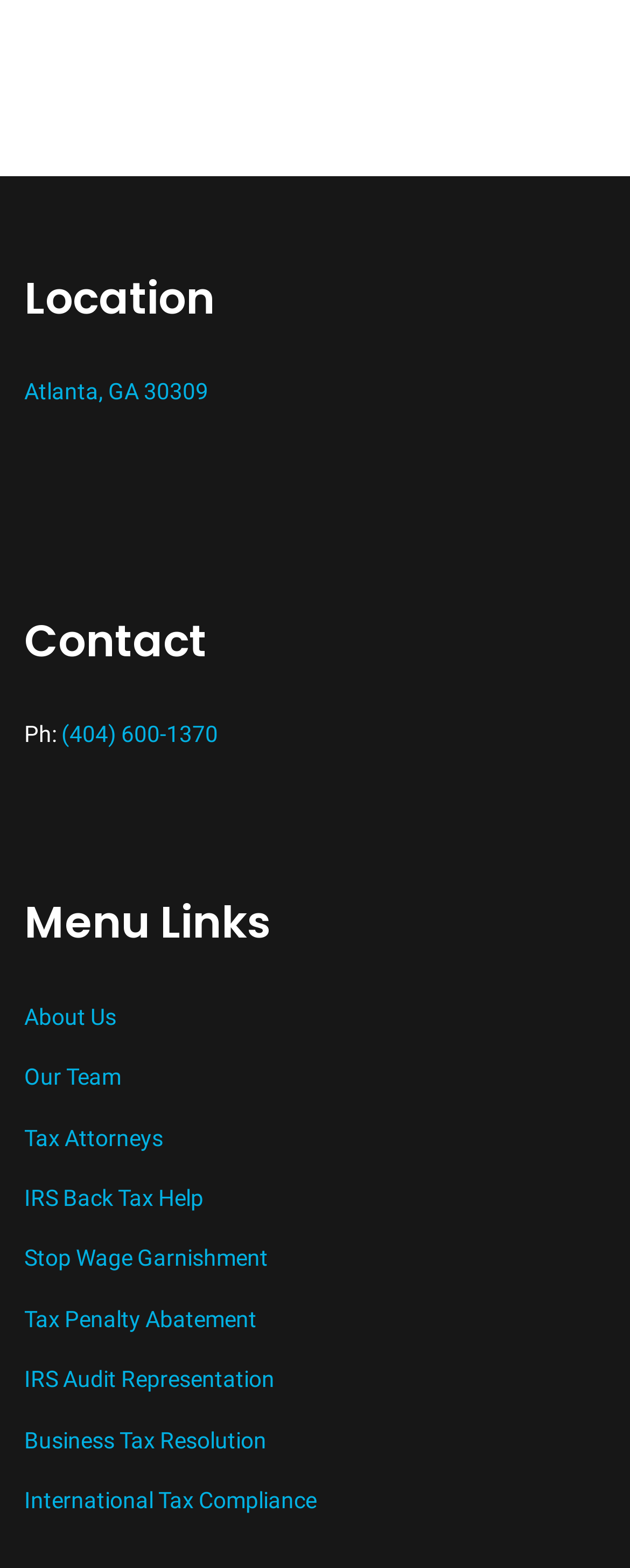Determine the bounding box coordinates of the clickable region to carry out the instruction: "Get help with IRS back tax".

[0.038, 0.753, 0.962, 0.776]